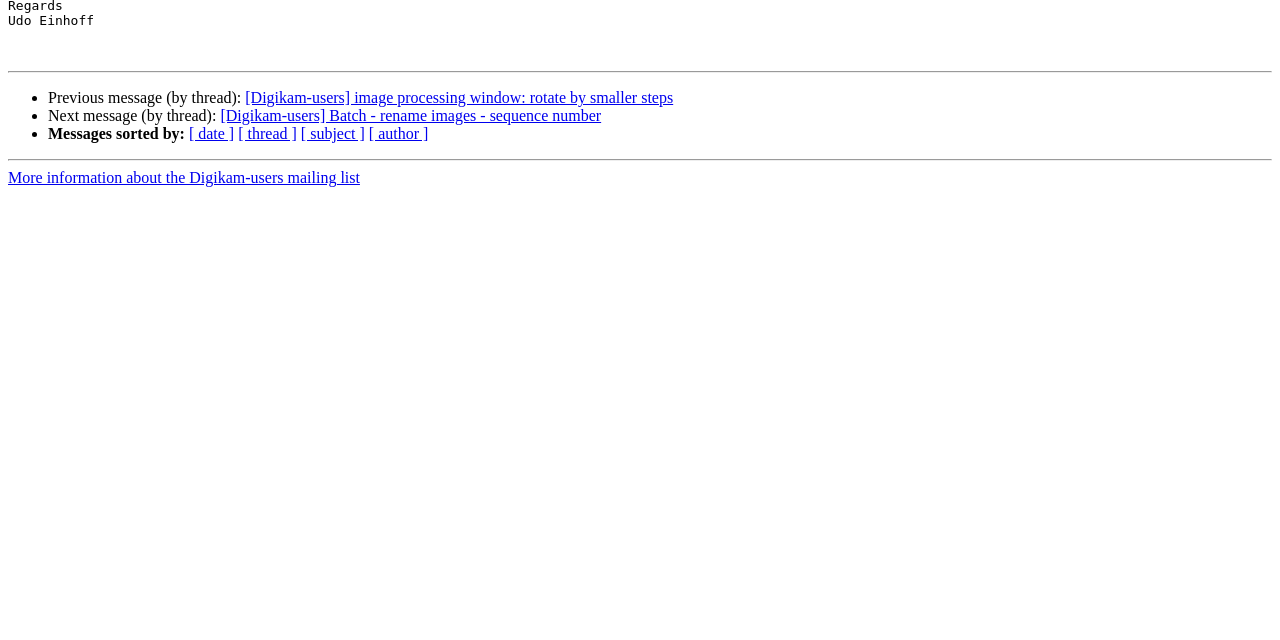Calculate the bounding box coordinates of the UI element given the description: "[ author ]".

[0.288, 0.196, 0.335, 0.223]